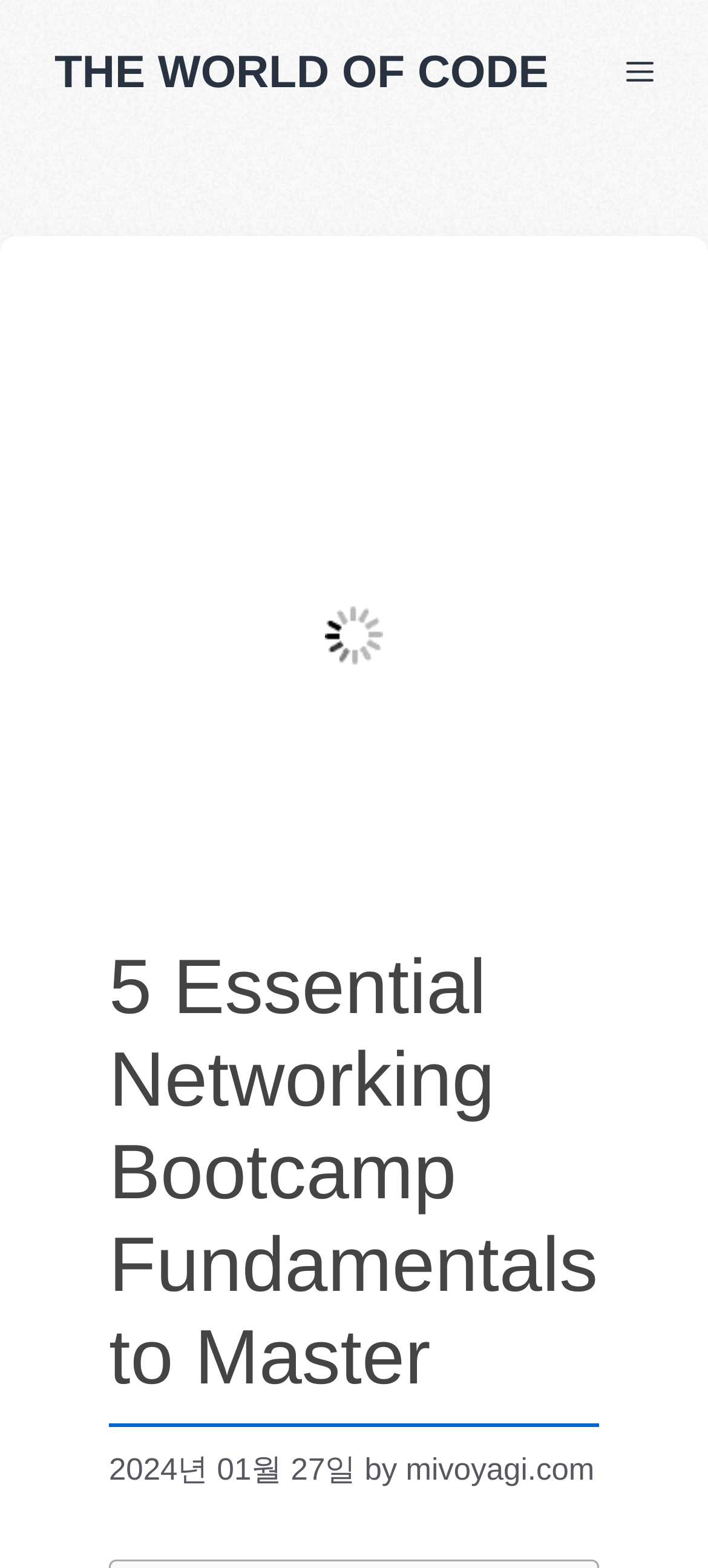Identify the bounding box of the HTML element described as: "The world of code".

[0.077, 0.03, 0.775, 0.063]